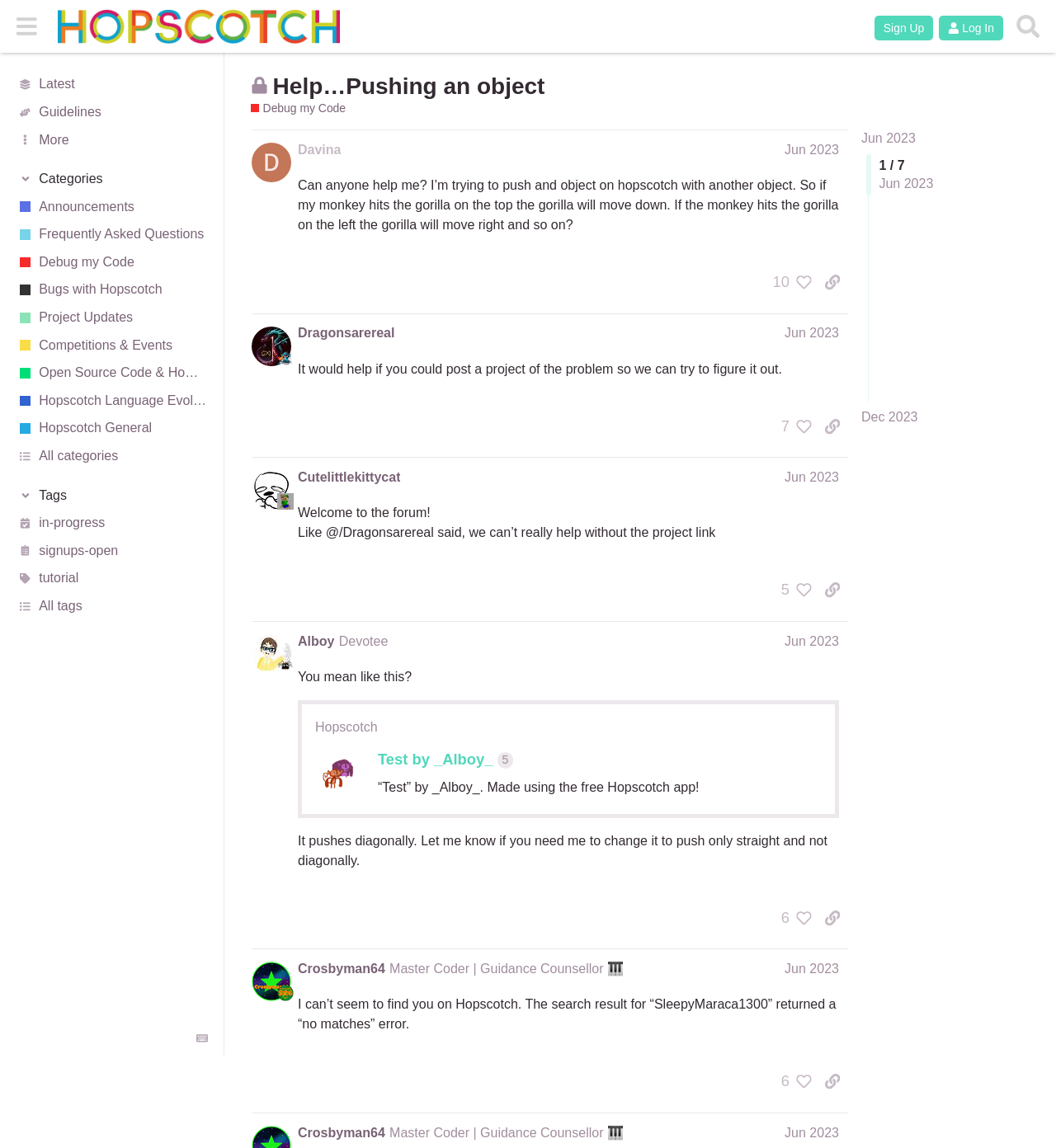What is the category of the topic?
Based on the visual details in the image, please answer the question thoroughly.

The category of the topic can be found in the breadcrumb navigation at the top of the webpage, where it says 'Debug my Code' in a link element.